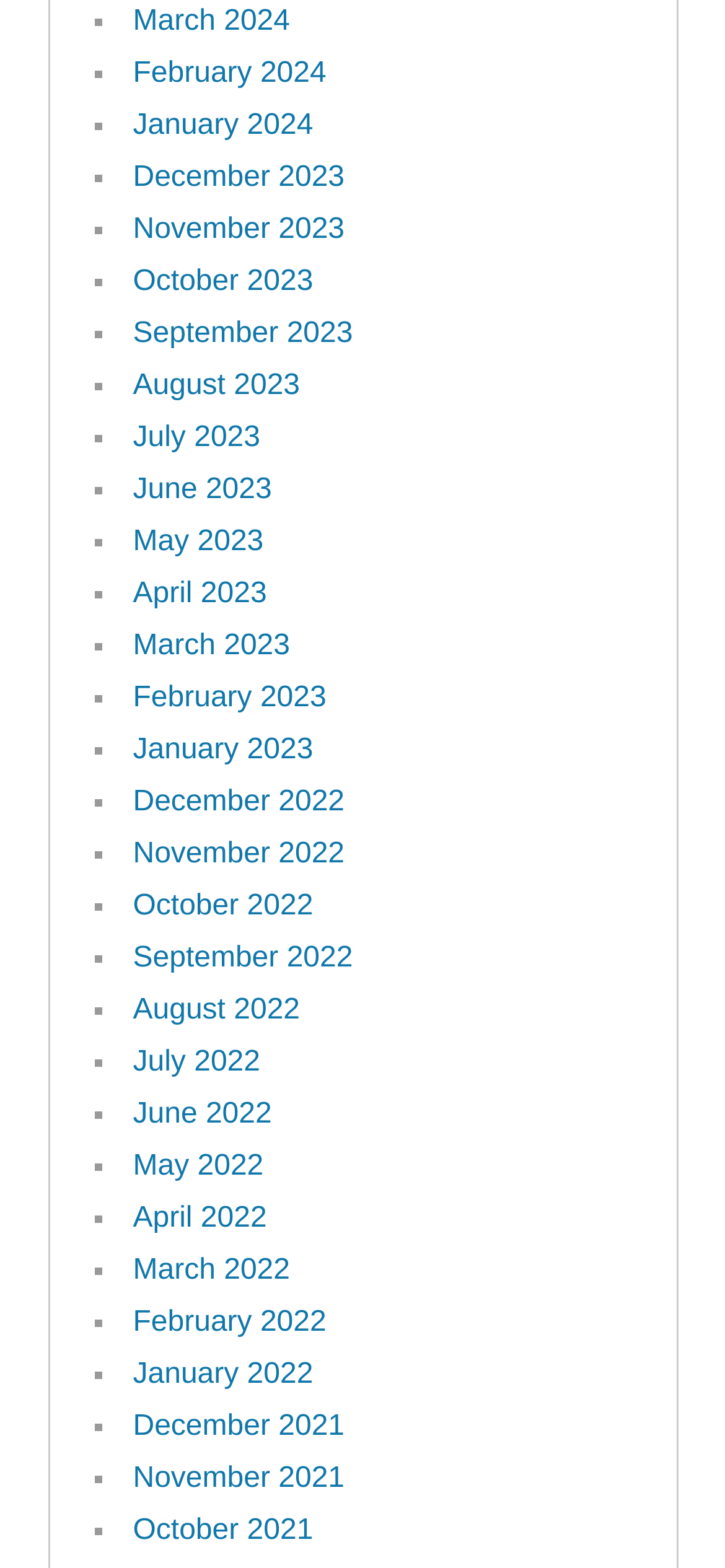Can you provide the bounding box coordinates for the element that should be clicked to implement the instruction: "View March 2024"?

[0.183, 0.003, 0.4, 0.024]